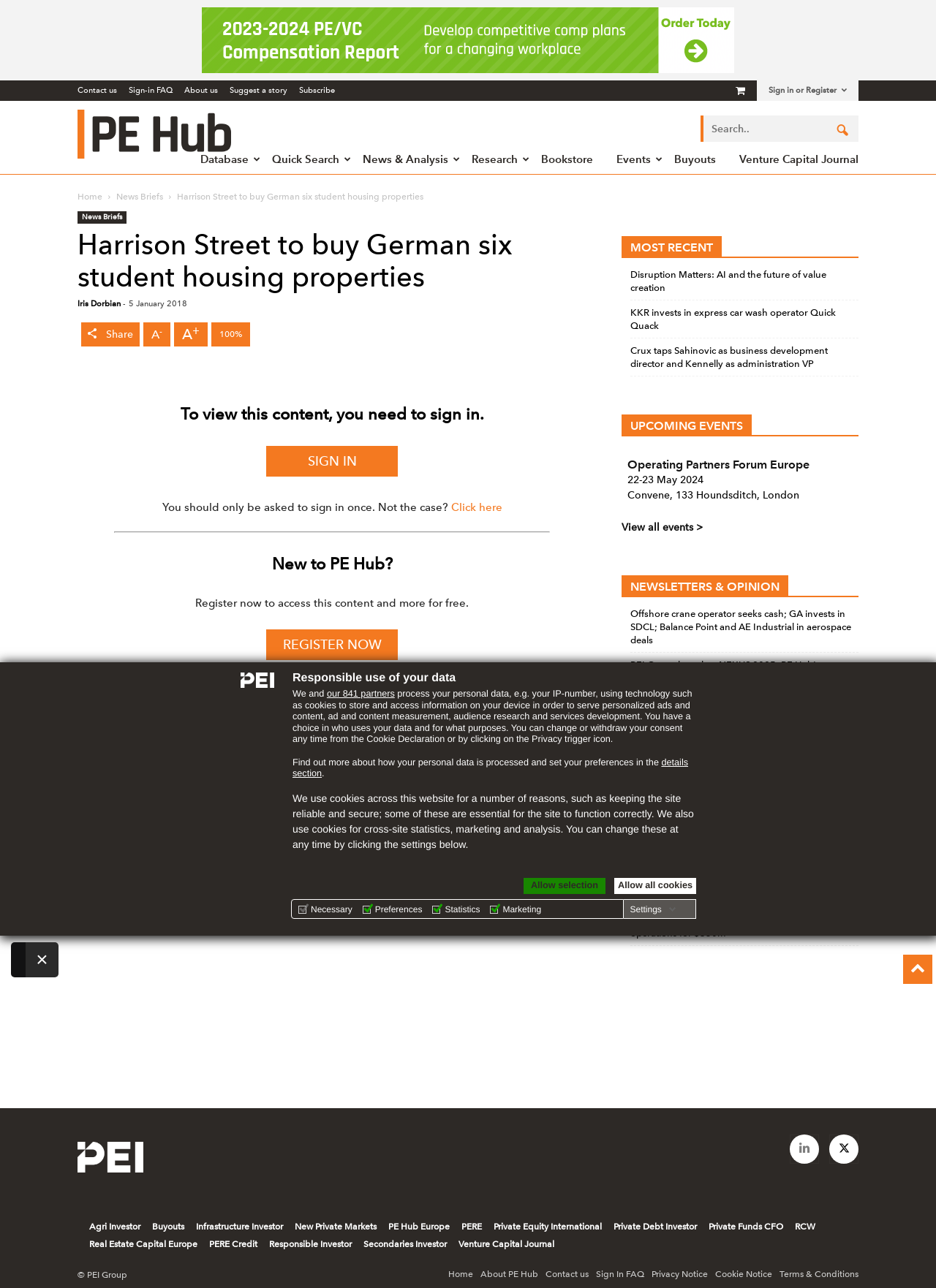Provide your answer to the question using just one word or phrase: How many student housing properties is Harrison Street buying?

Six